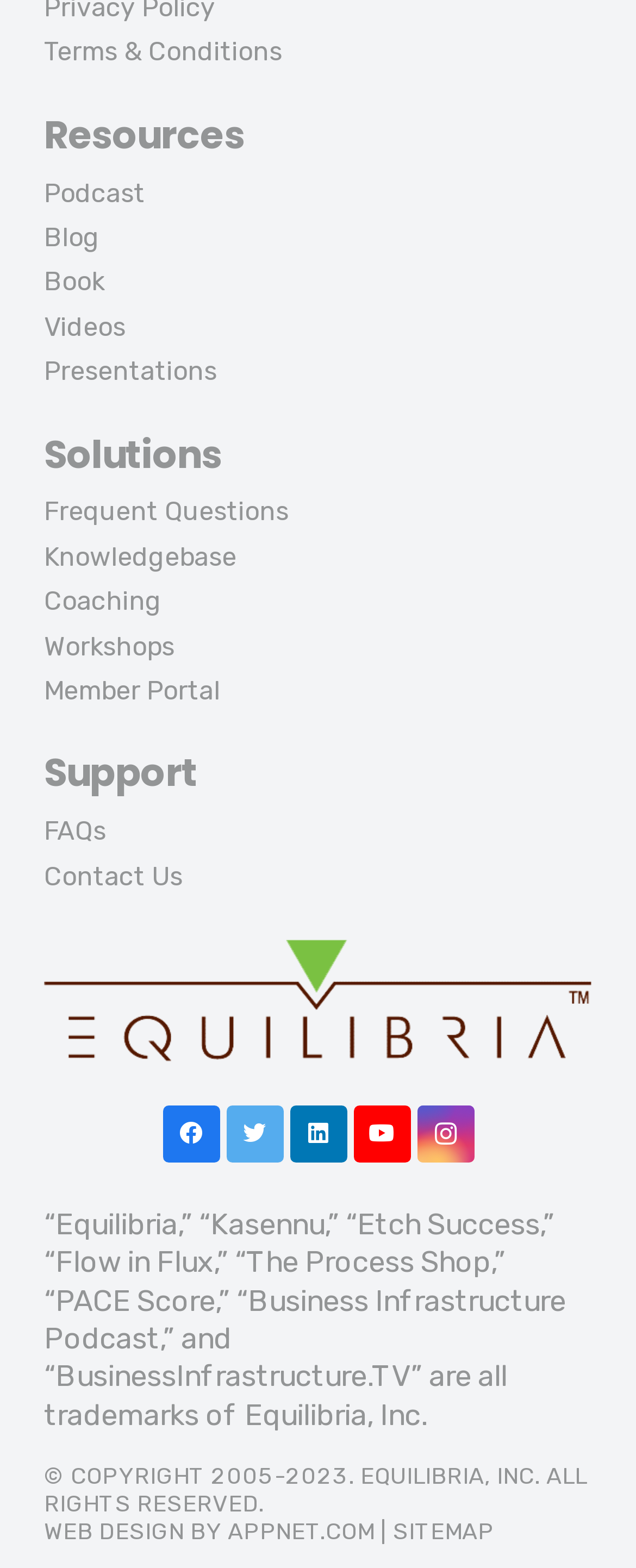Determine the bounding box coordinates of the clickable element to complete this instruction: "View terms and conditions". Provide the coordinates in the format of four float numbers between 0 and 1, [left, top, right, bottom].

[0.069, 0.023, 0.444, 0.043]